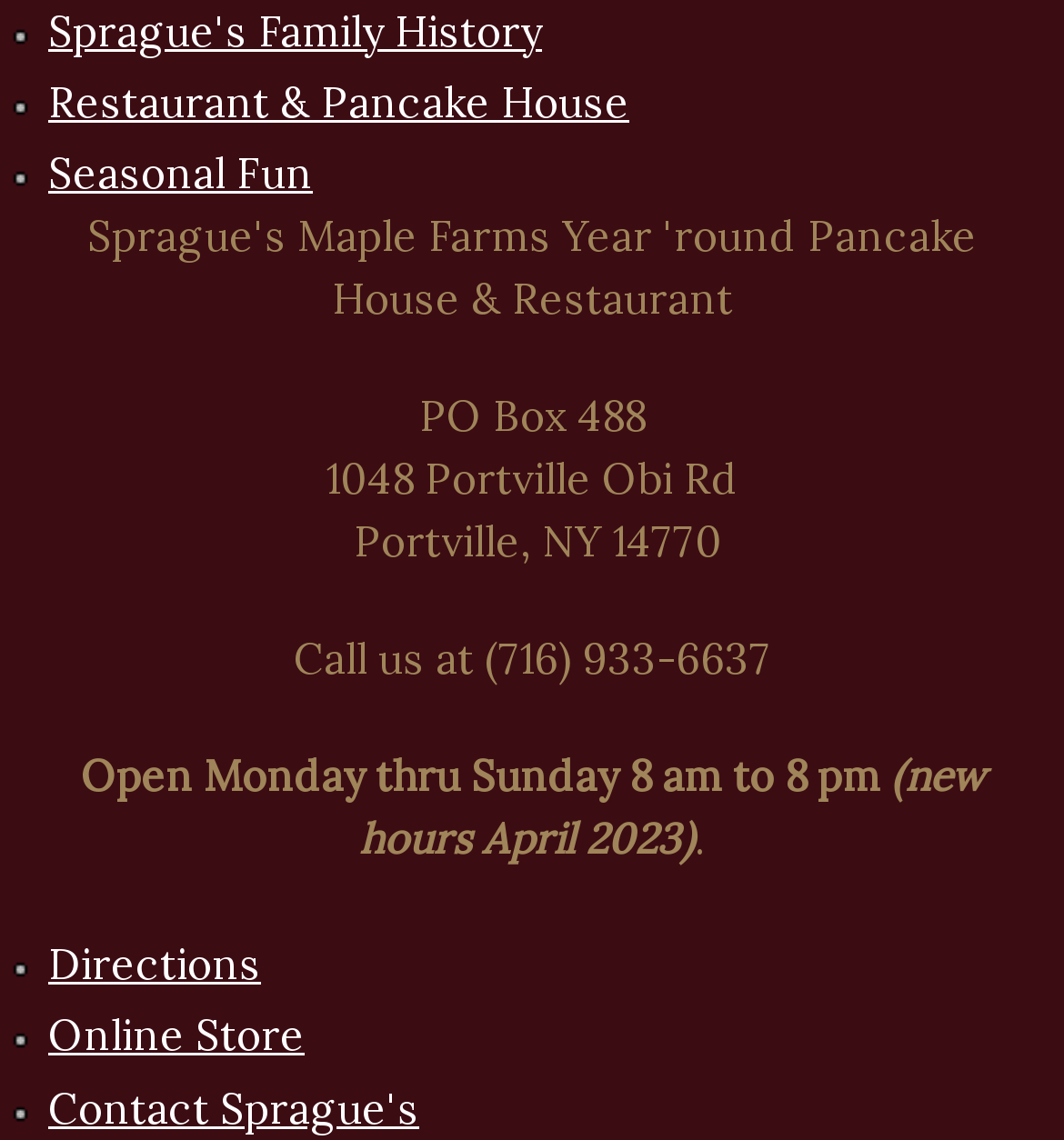What are the hours of operation for Sprague's?
Answer with a single word or phrase by referring to the visual content.

8 am to 8 pm